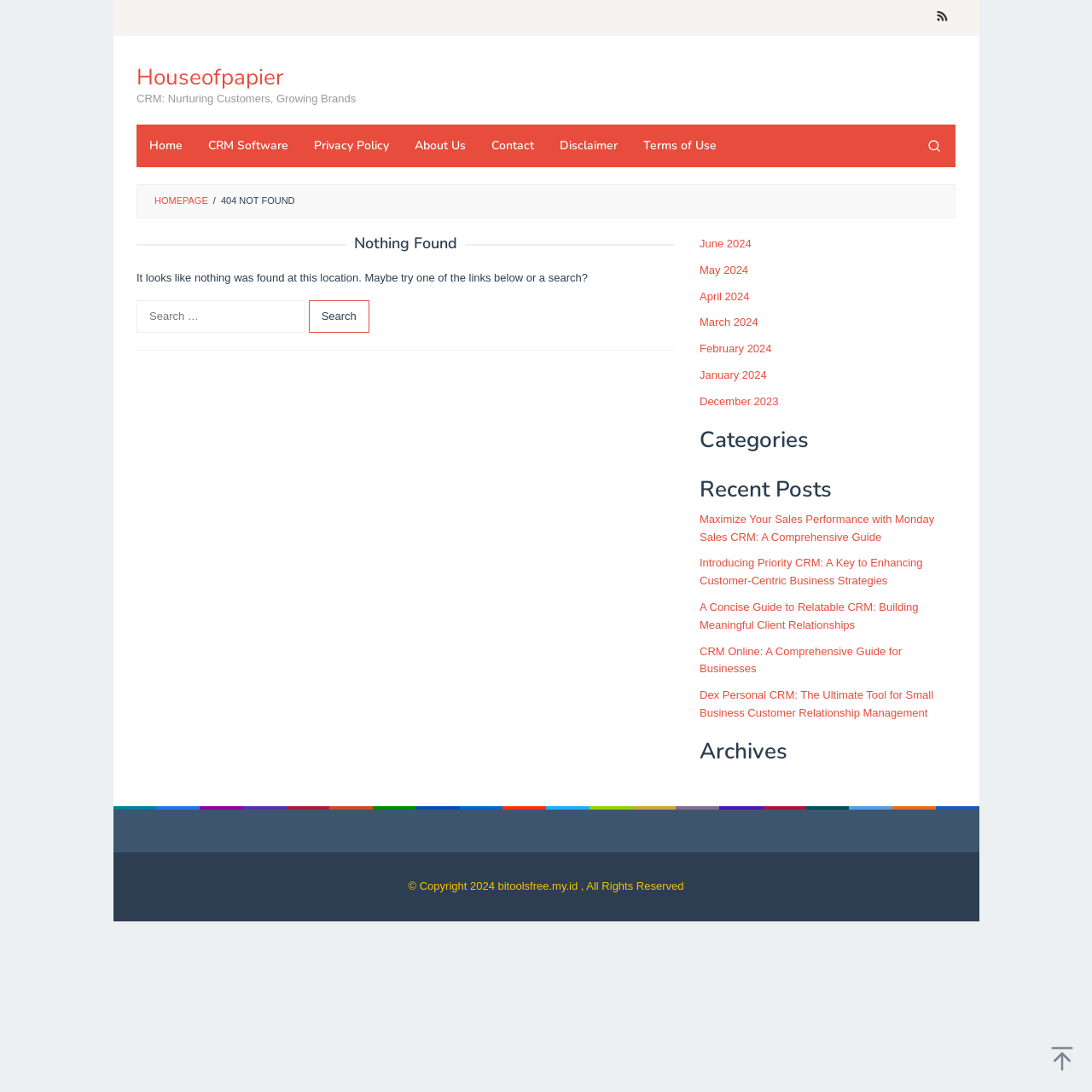Identify the bounding box coordinates of the clickable region to carry out the given instruction: "Go to CRM Software page".

[0.179, 0.114, 0.276, 0.153]